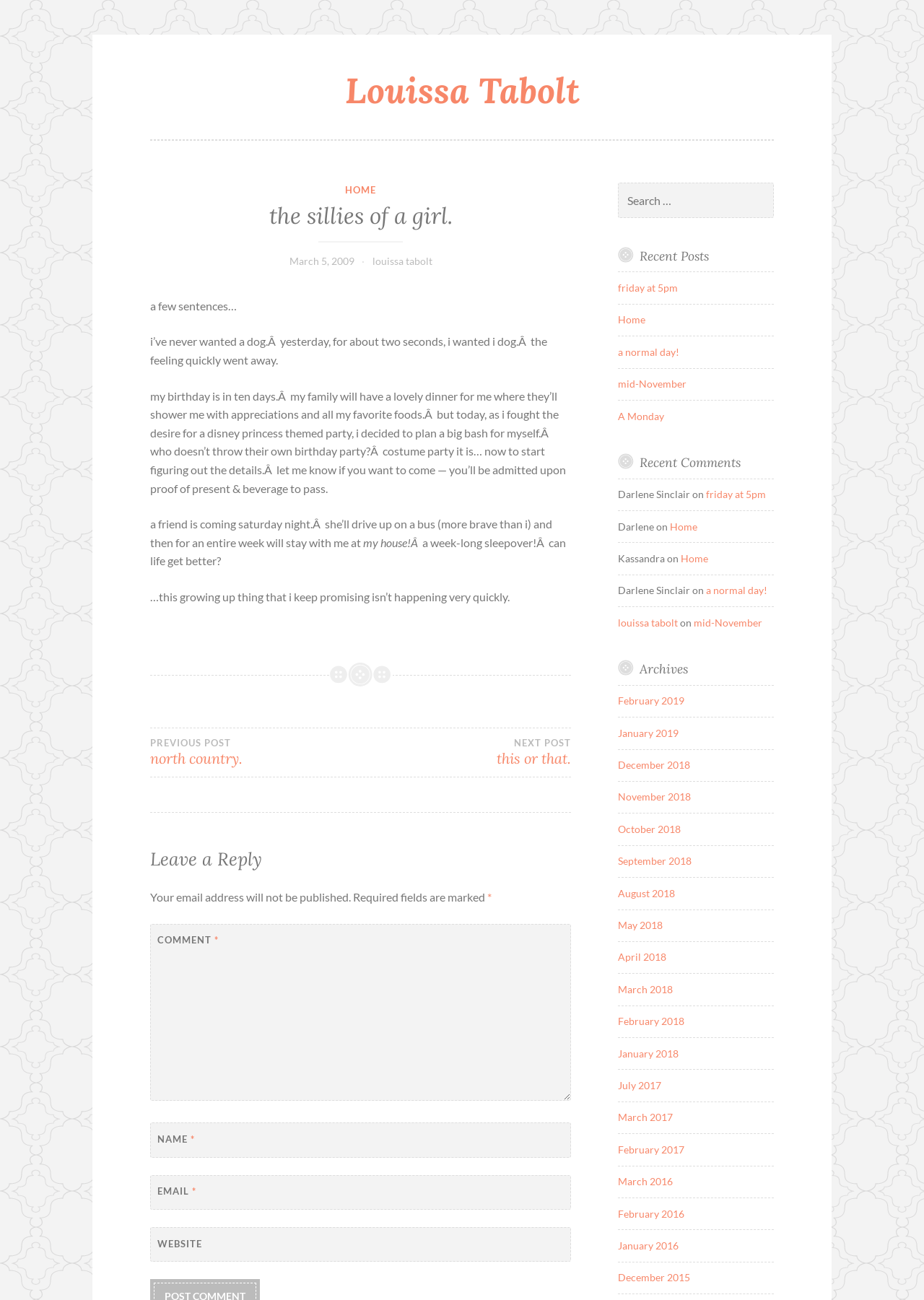What is the author's name?
Please answer the question with as much detail and depth as you can.

The author's name is mentioned in the heading 'Louissa Tabolt' at the top of the webpage, which is also a link.